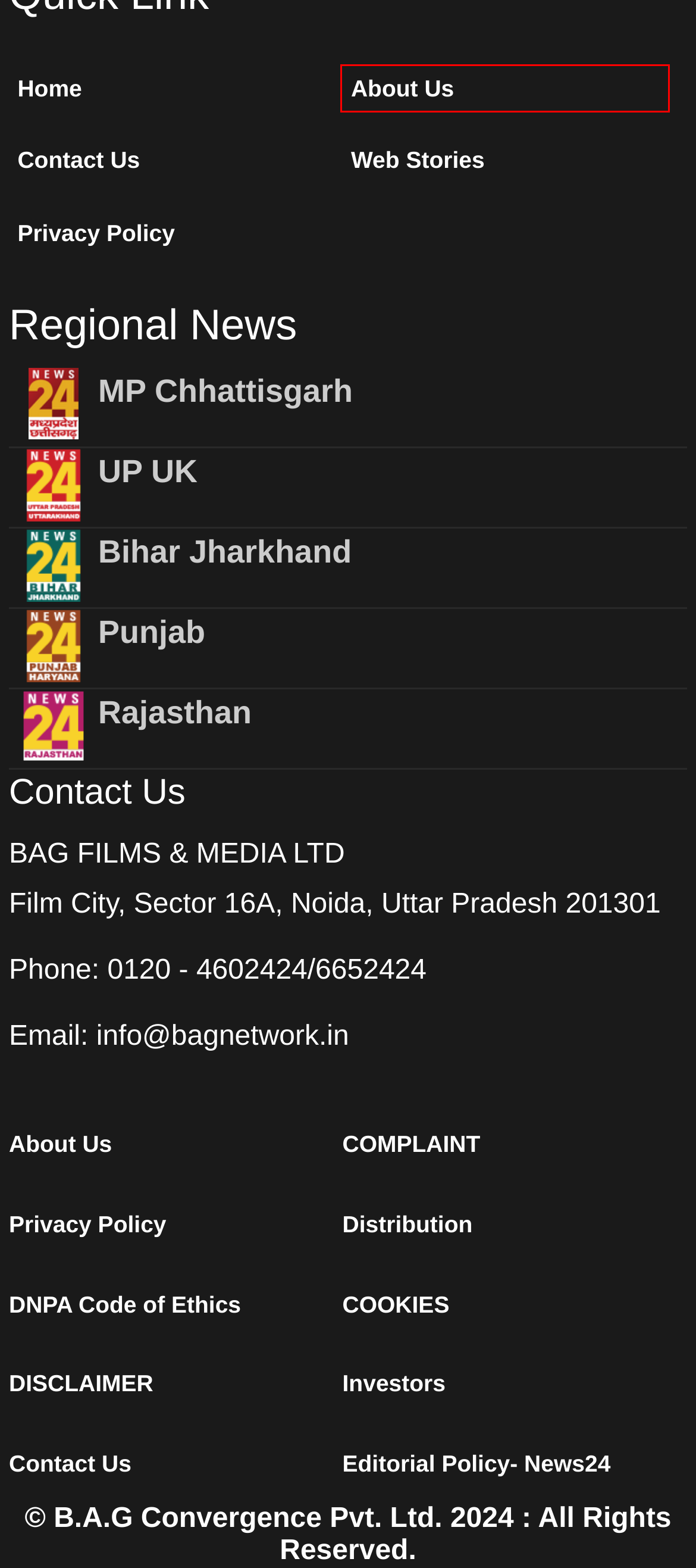Given a screenshot of a webpage with a red bounding box highlighting a UI element, choose the description that best corresponds to the new webpage after clicking the element within the red bounding box. Here are your options:
A. COOKIES - News24
B. DNPA Code of Ethics - News24
C. Editorial Policy- News24 English - News24
D. Distribution - News24
E. Contact Us - News24
F. Investors - News24
G. Privacy Policy - News24
H. About Us - News24

H